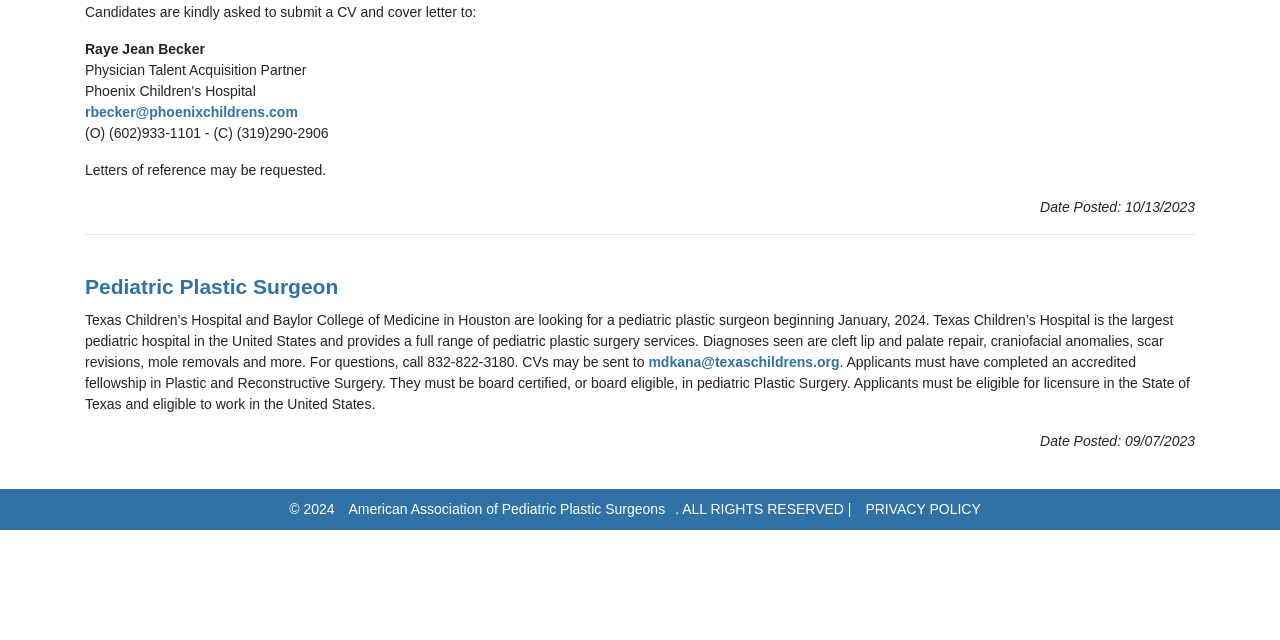Please find the bounding box for the UI component described as follows: "rbecker@phoenixchildrens.com".

[0.066, 0.163, 0.233, 0.188]